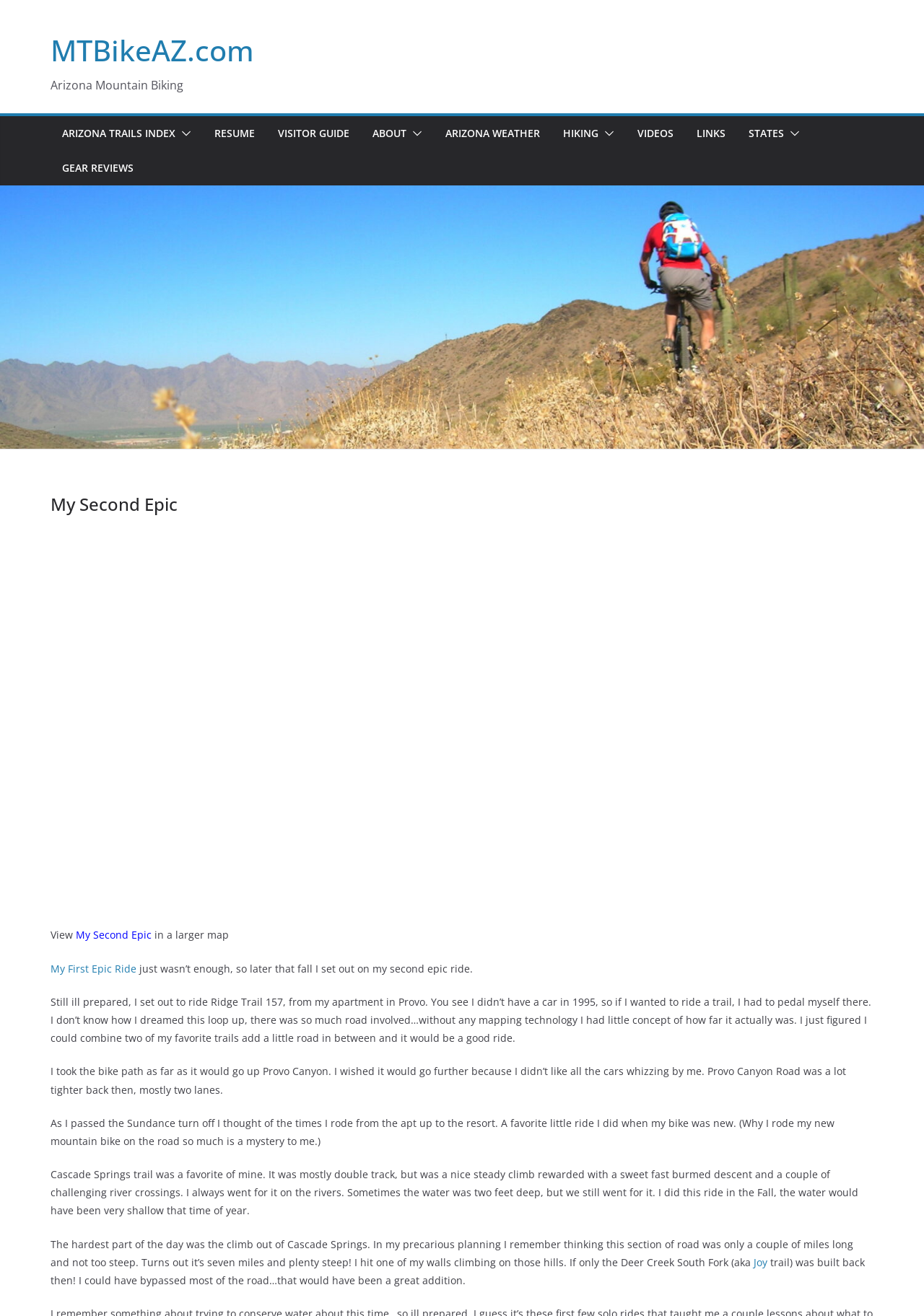Identify the bounding box coordinates of the section to be clicked to complete the task described by the following instruction: "Switch to Harvard citation style". The coordinates should be four float numbers between 0 and 1, formatted as [left, top, right, bottom].

None